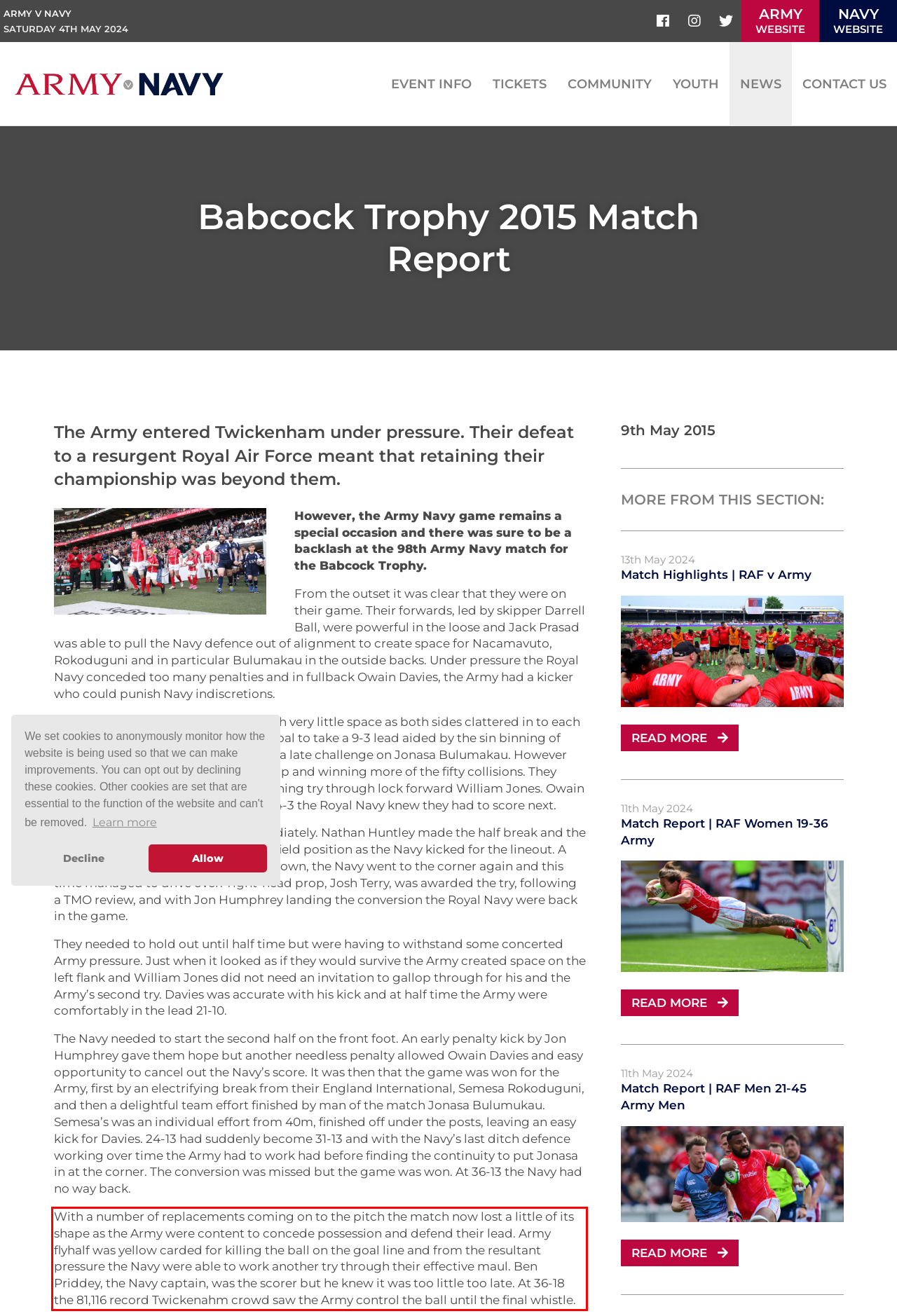Please perform OCR on the UI element surrounded by the red bounding box in the given webpage screenshot and extract its text content.

With a number of replacements coming on to the pitch the match now lost a little of its shape as the Army were content to concede possession and defend their lead. Army flyhalf was yellow carded for killing the ball on the goal line and from the resultant pressure the Navy were able to work another try through their effective maul. Ben Priddey, the Navy captain, was the scorer but he knew it was too little too late. At 36-18 the 81,116 record Twickenahm crowd saw the Army control the ball until the final whistle.